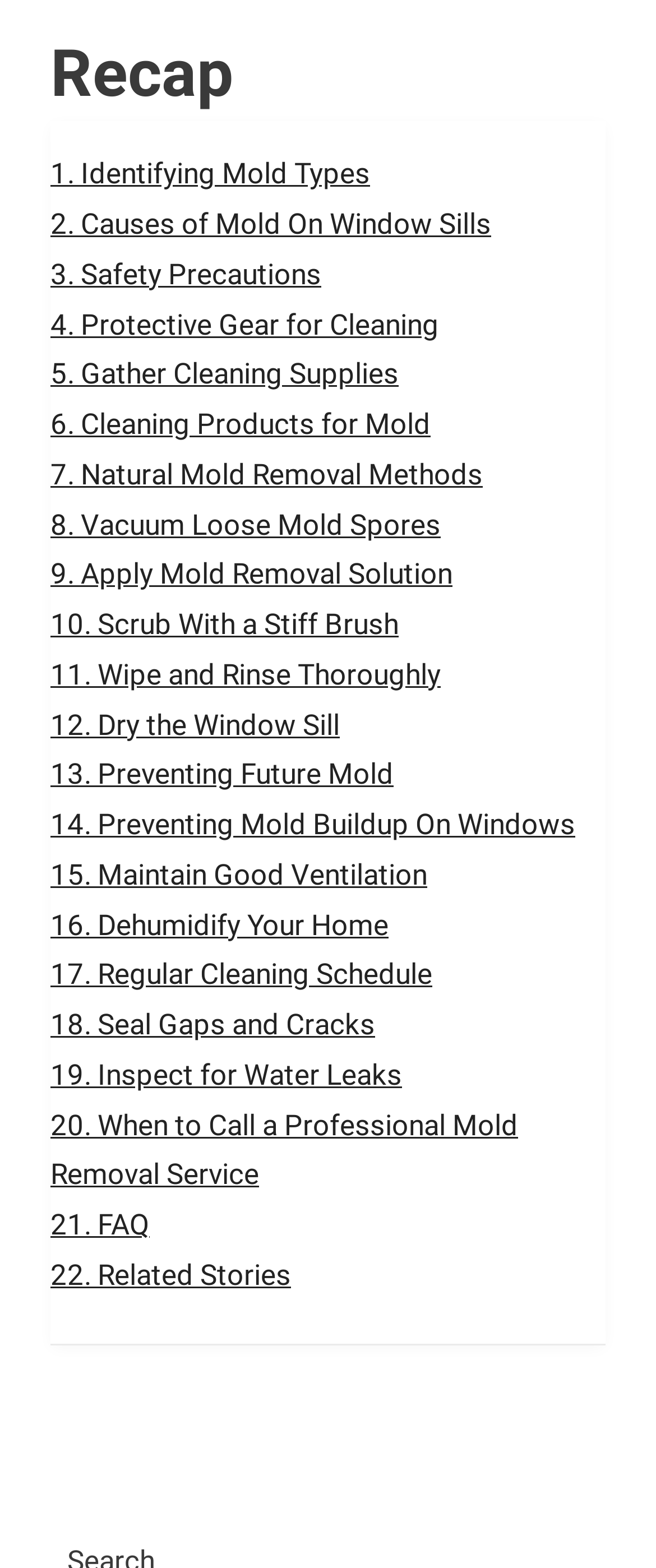Please provide a brief answer to the question using only one word or phrase: 
What is the first link on the webpage?

Identifying Mold Types